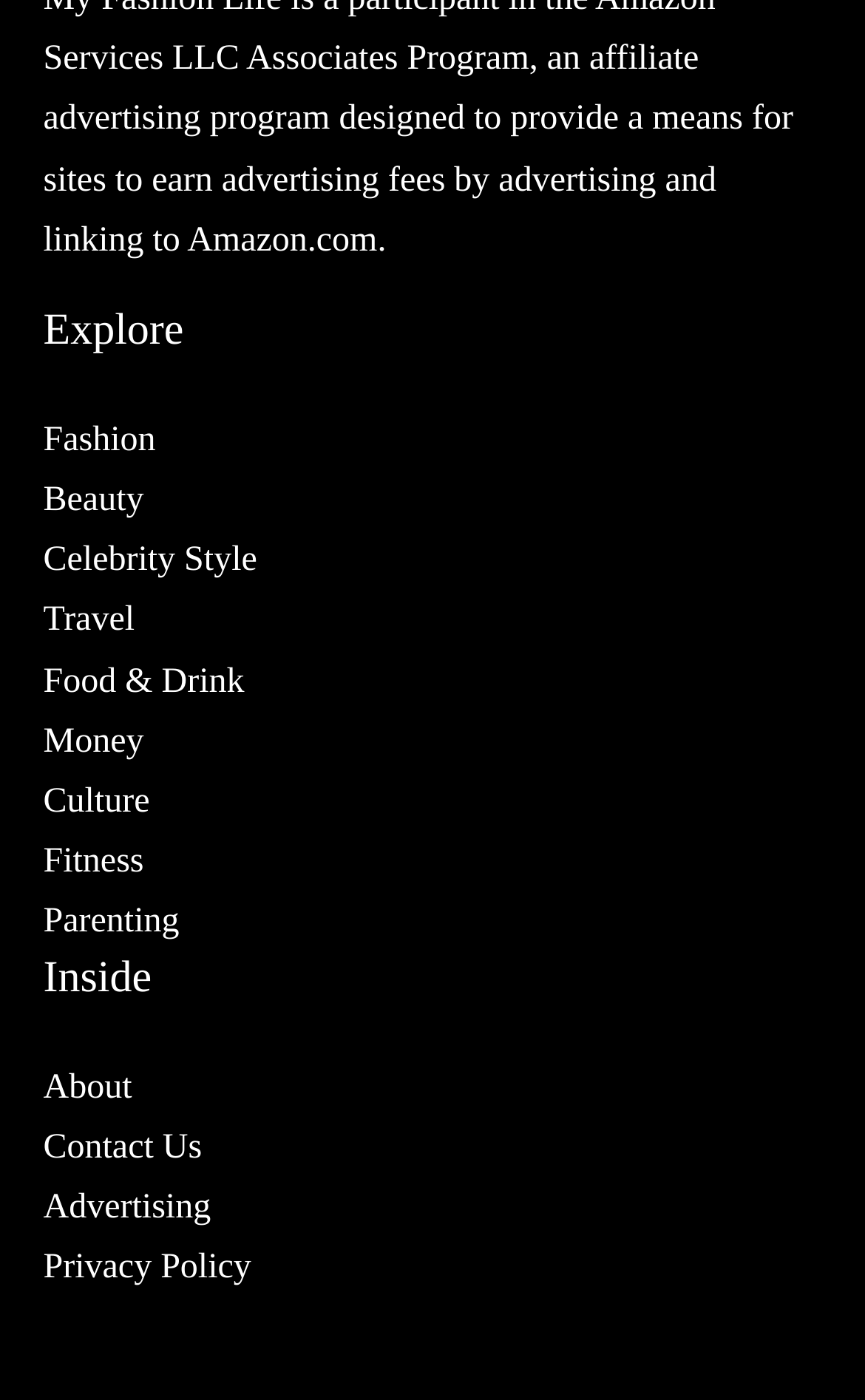Please give a one-word or short phrase response to the following question: 
What is the last link under the Inside heading?

Privacy Policy